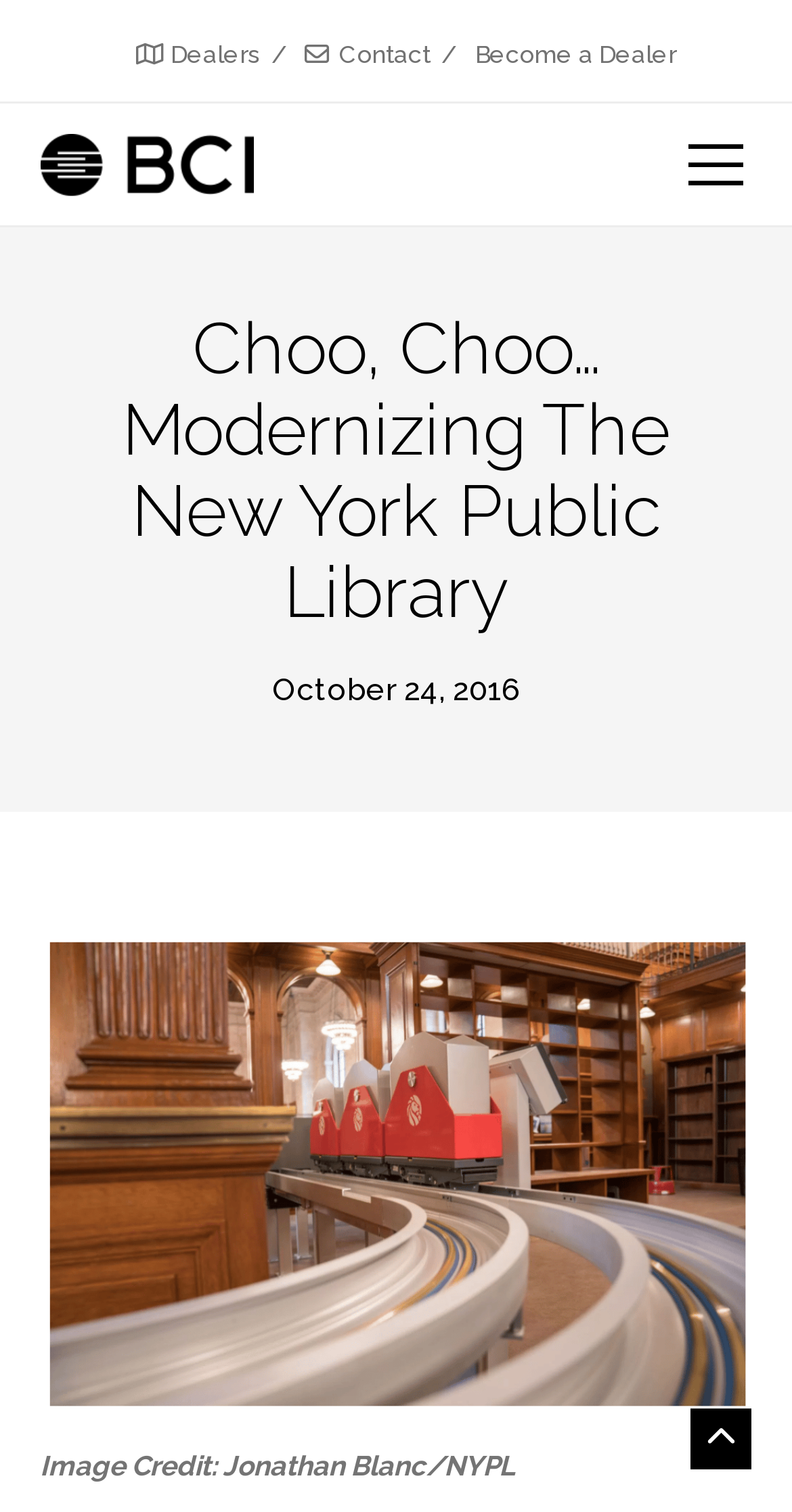What is the type of the 'Dealers' element?
Using the image provided, answer with just one word or phrase.

link